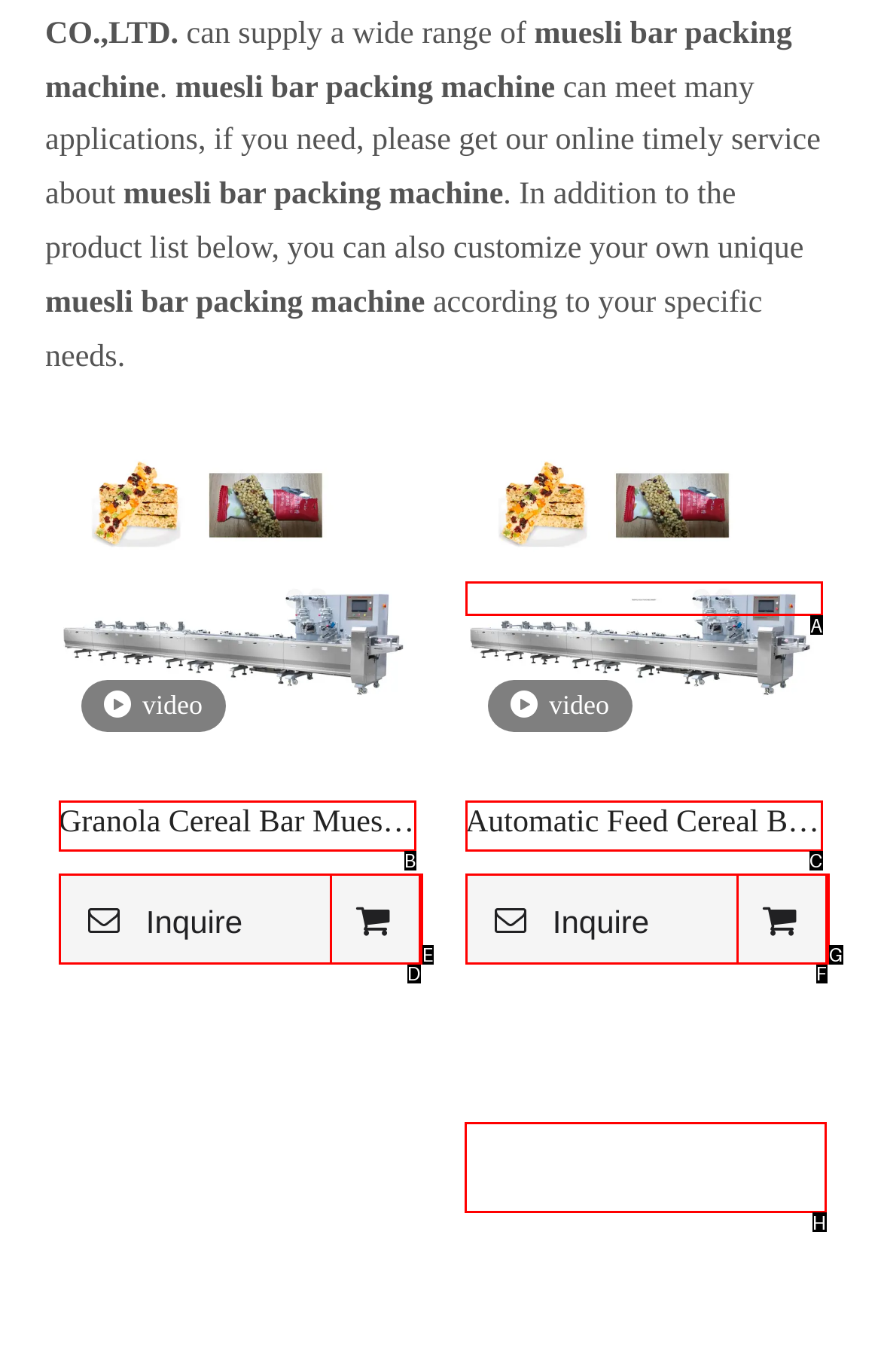What is the letter of the UI element you should click to Inquire about Automatic Feed Cereal Bar Granola Bar Packaging Machine? Provide the letter directly.

H